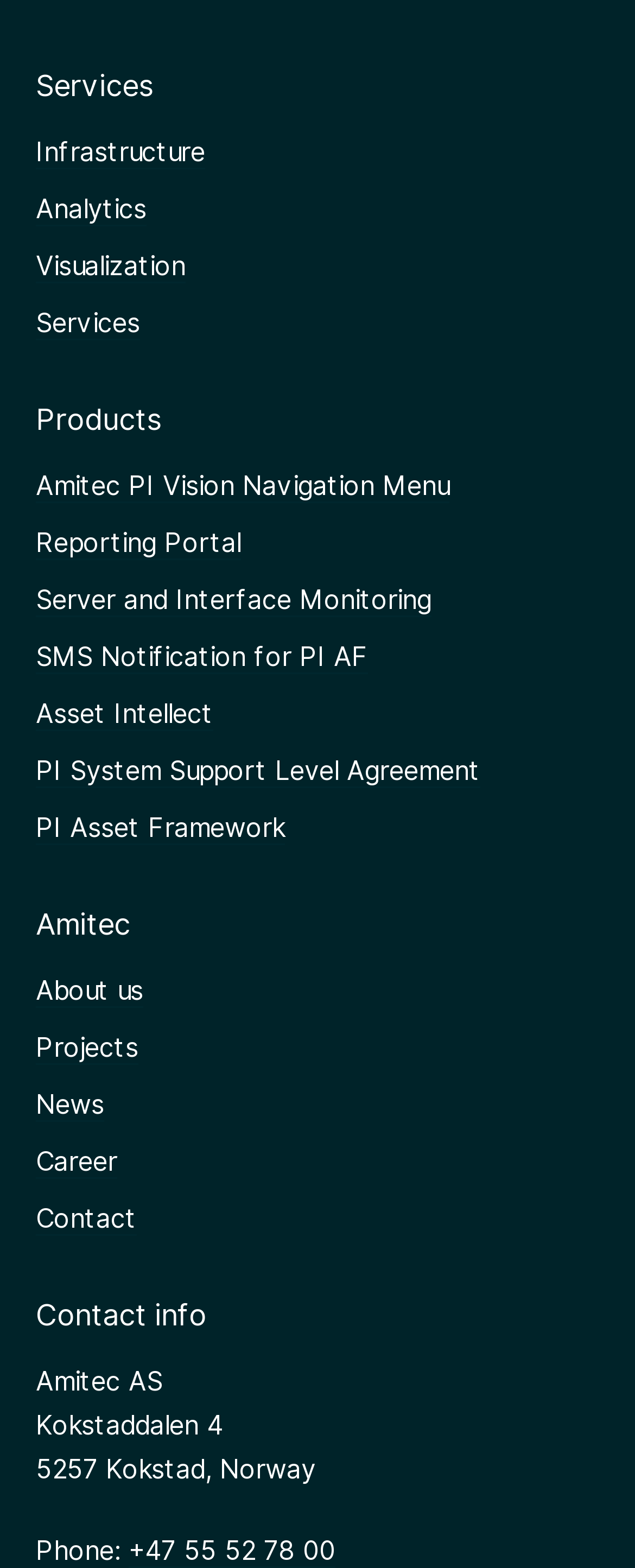What is the phone number?
Using the visual information, answer the question in a single word or phrase.

+47 55 52 78 00